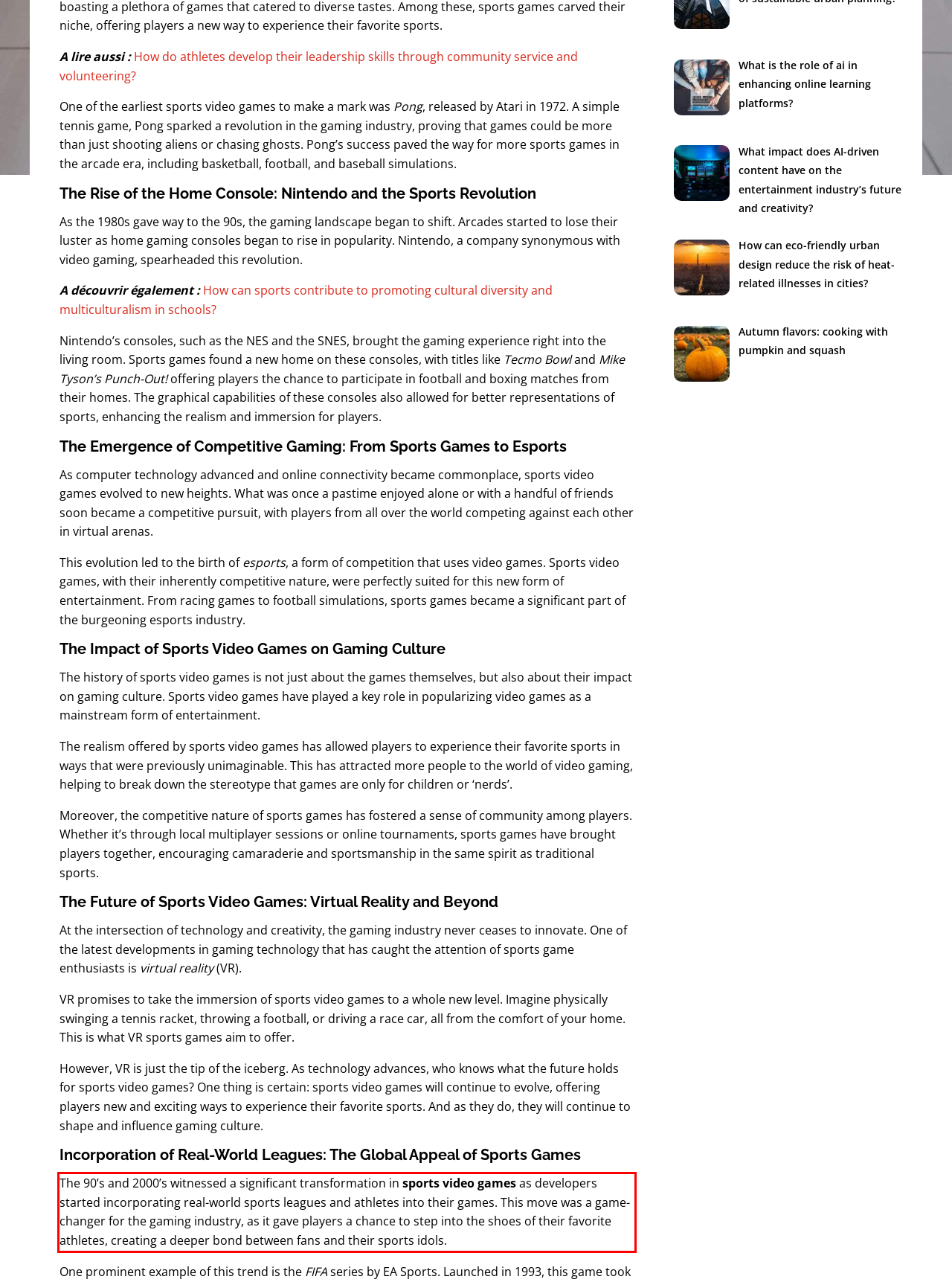Identify and transcribe the text content enclosed by the red bounding box in the given screenshot.

The 90’s and 2000’s witnessed a significant transformation in sports video games as developers started incorporating real-world sports leagues and athletes into their games. This move was a game-changer for the gaming industry, as it gave players a chance to step into the shoes of their favorite athletes, creating a deeper bond between fans and their sports idols.